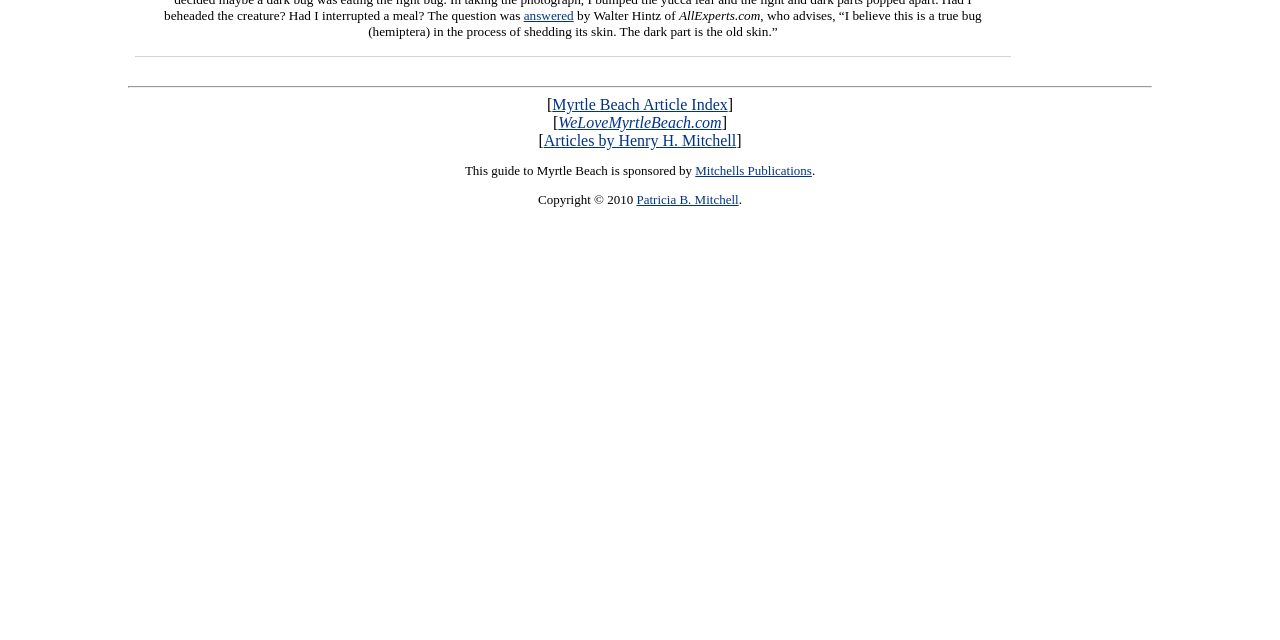Bounding box coordinates are specified in the format (top-left x, top-left y, bottom-right x, bottom-right y). All values are floating point numbers bounded between 0 and 1. Please provide the bounding box coordinate of the region this sentence describes: WeLoveMyrtleBeach.com

[0.436, 0.178, 0.564, 0.205]